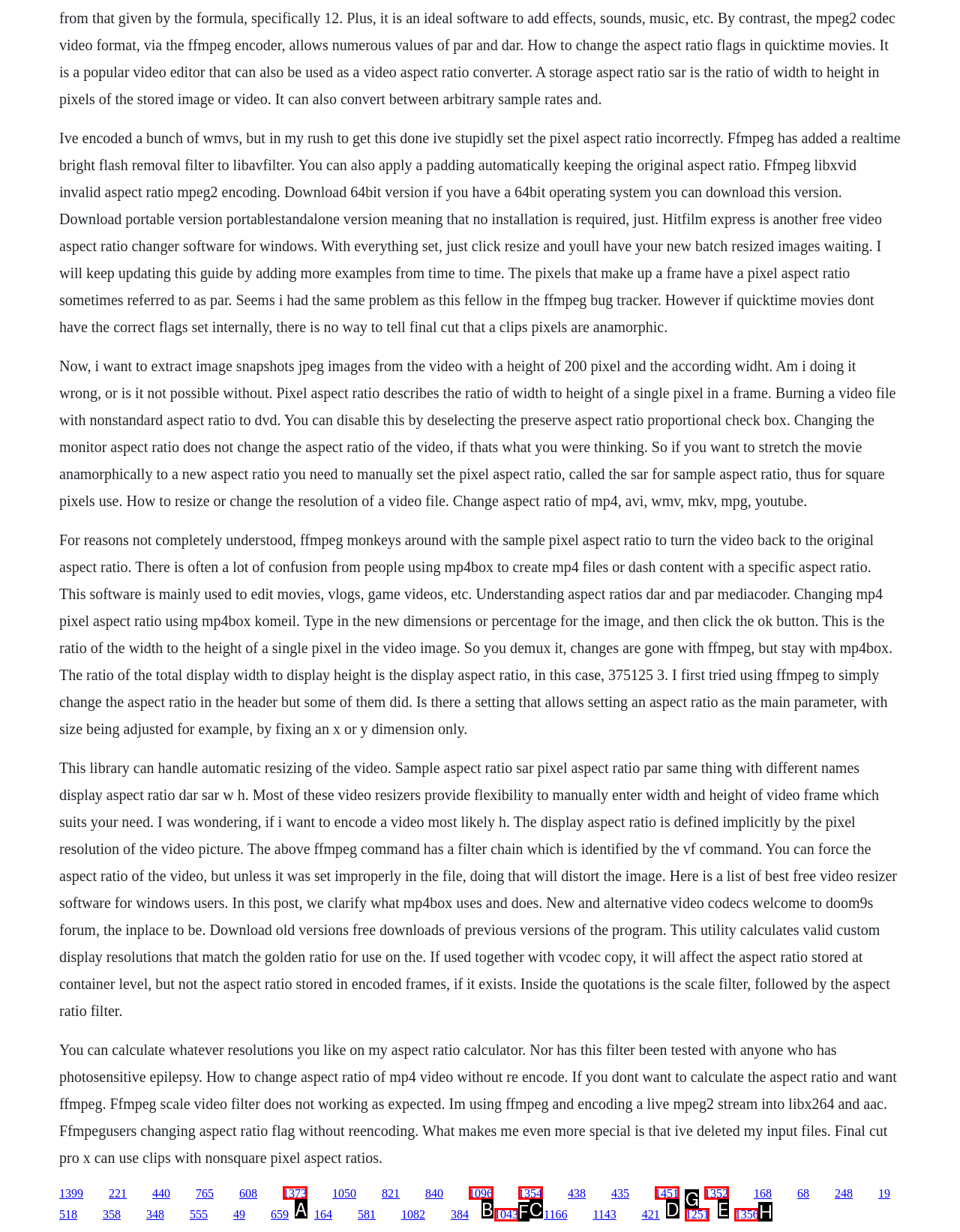From the choices provided, which HTML element best fits the description: 1373? Answer with the appropriate letter.

A